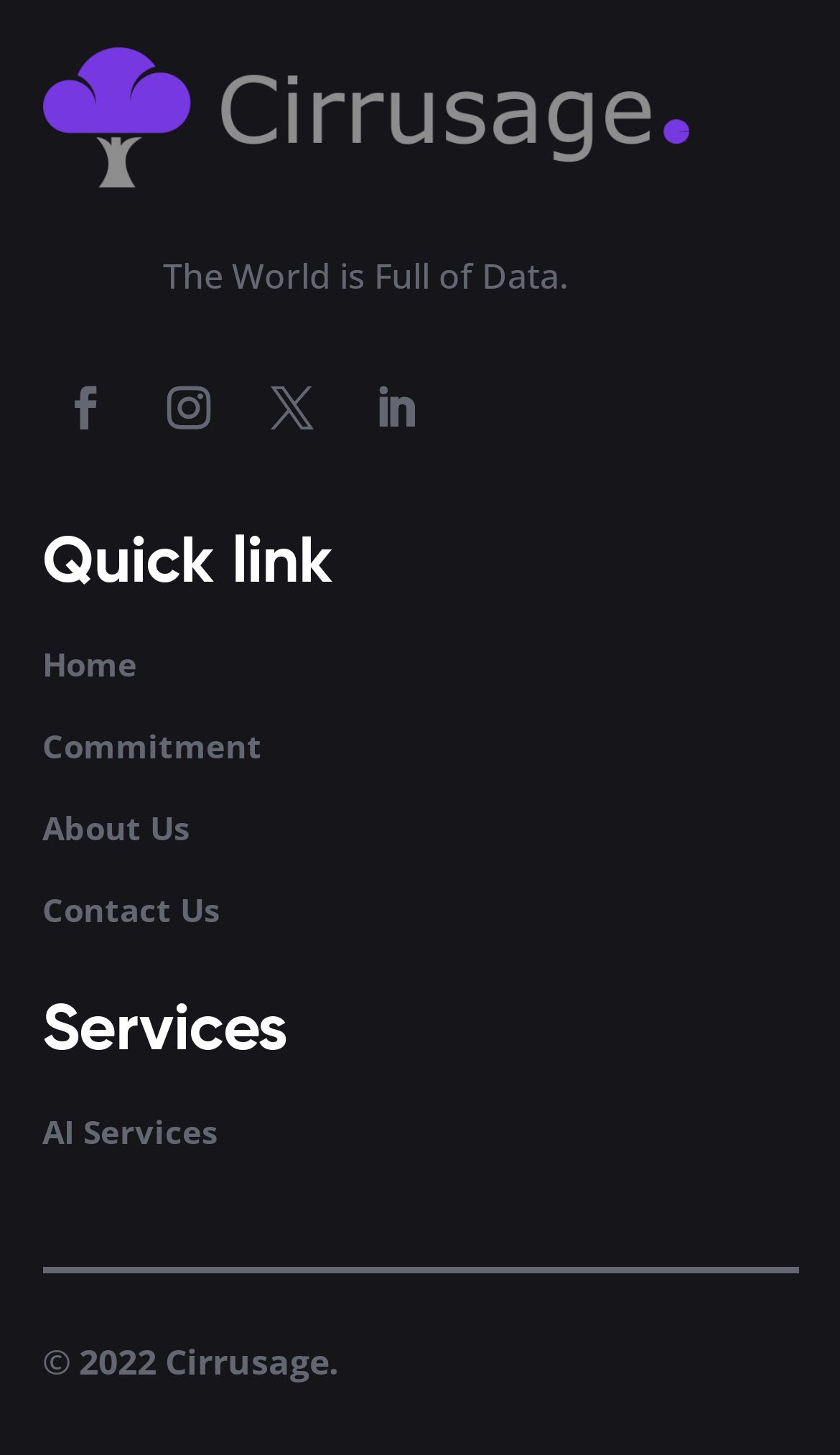How many main sections are present on this webpage? Observe the screenshot and provide a one-word or short phrase answer.

2